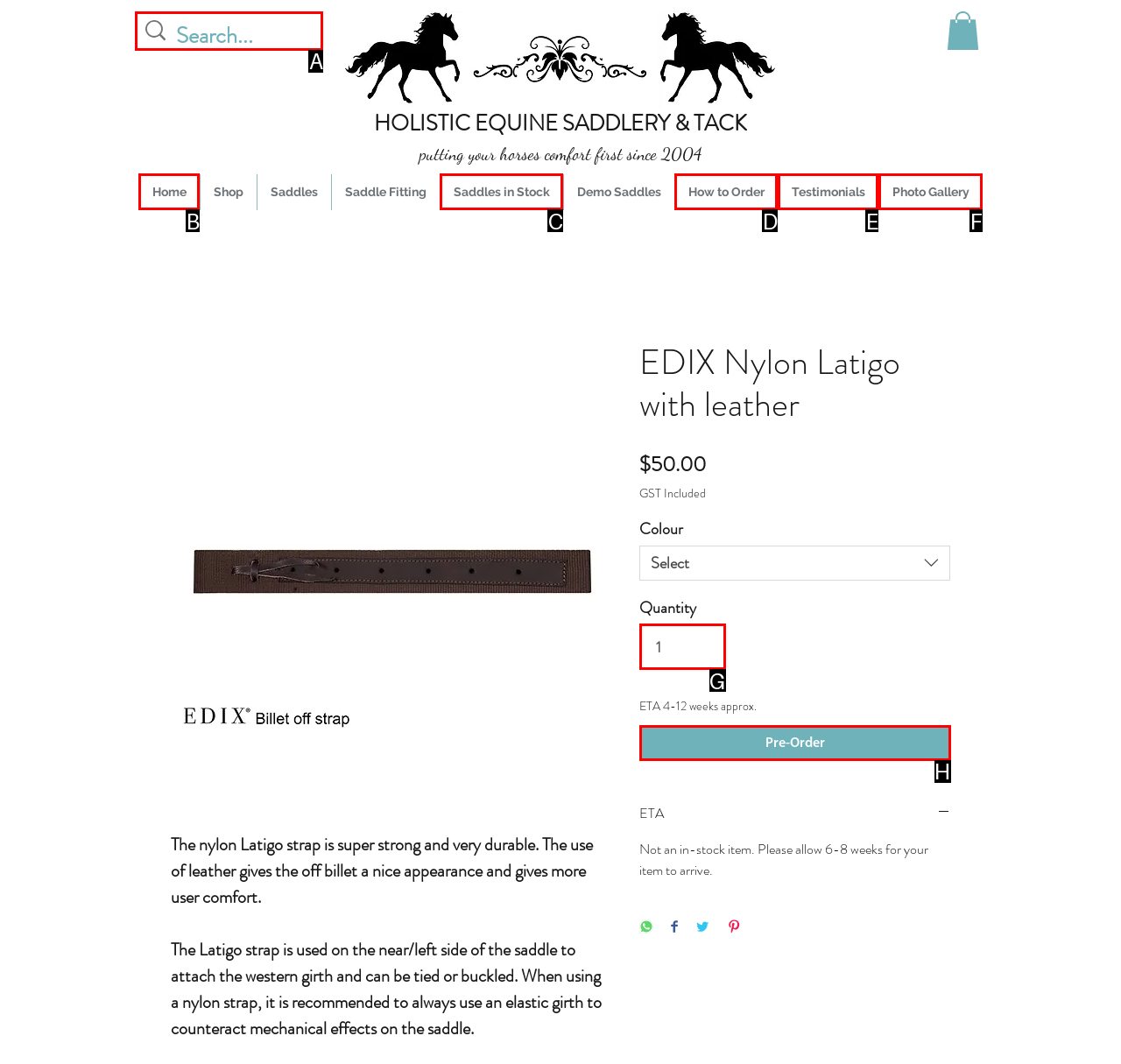Pick the HTML element that should be clicked to execute the task: Search for products
Respond with the letter corresponding to the correct choice.

A